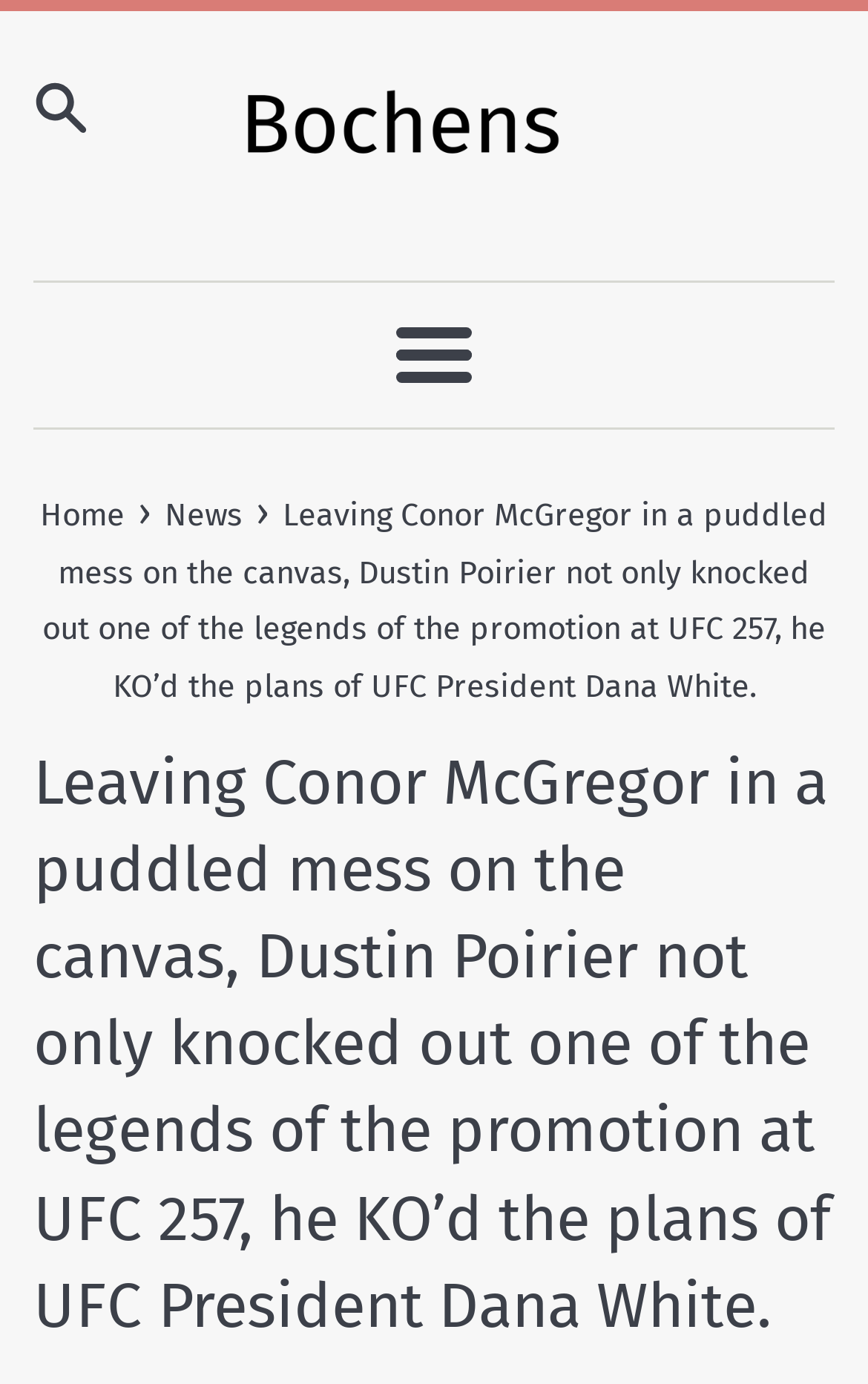What is the orientation of the separator at [0.038, 0.203, 0.962, 0.205]?
Refer to the image and respond with a one-word or short-phrase answer.

horizontal